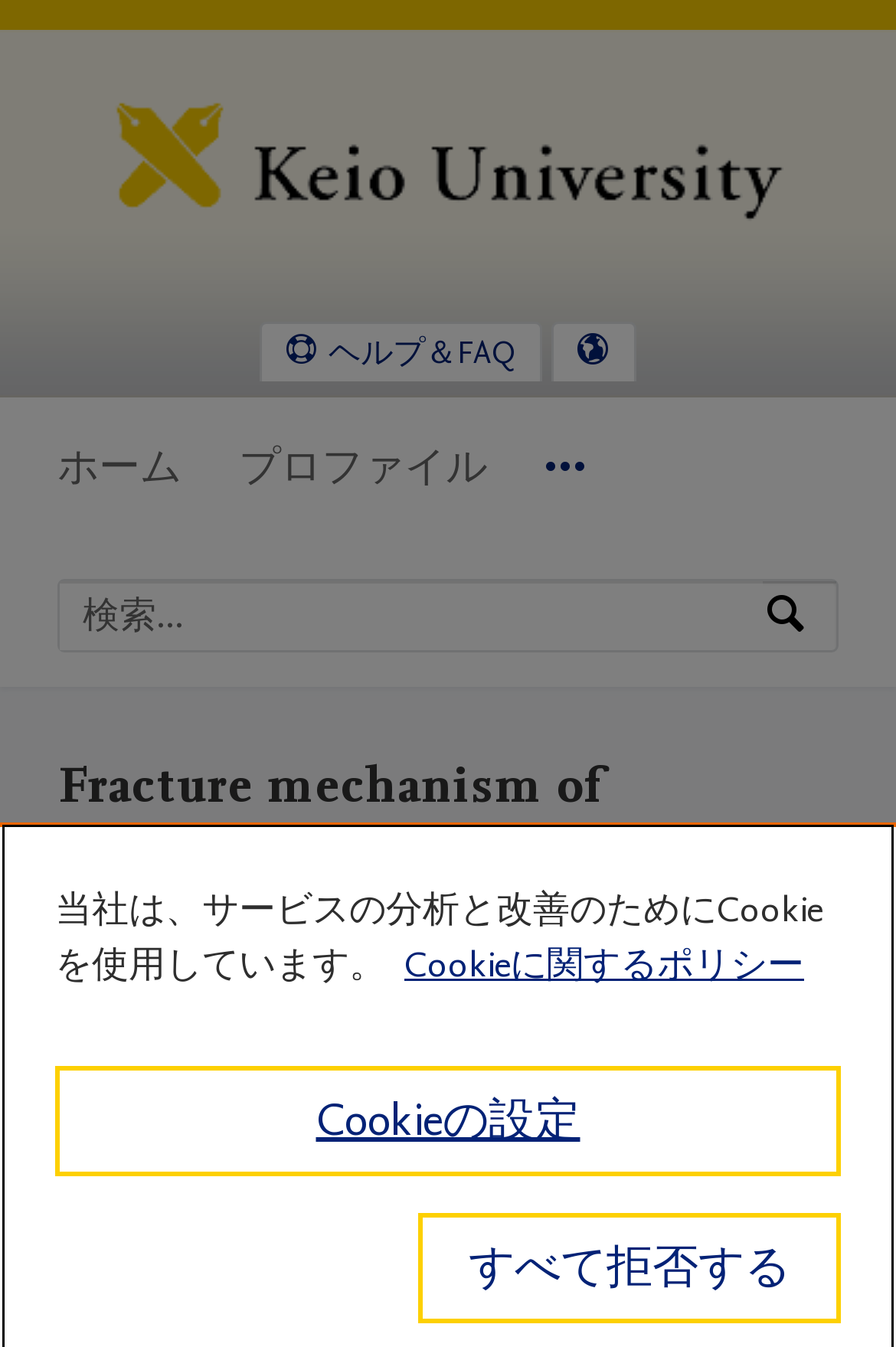What is the language of the webpage?
Answer the question based on the image using a single word or a brief phrase.

Japanese